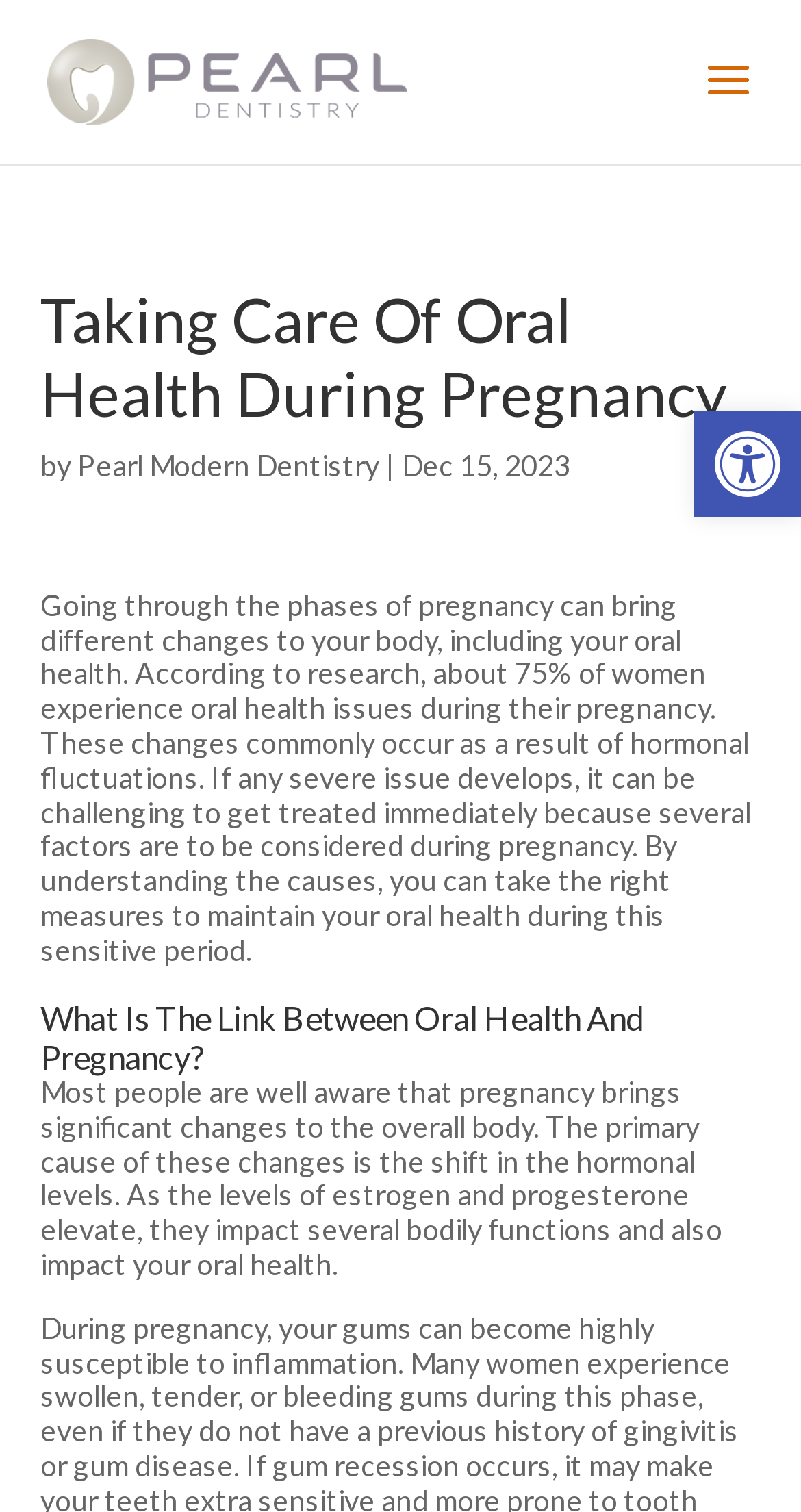What percentage of women experience oral health issues during pregnancy?
Please give a detailed and elaborate explanation in response to the question.

According to the text, 'About 75% of women experience oral health issues during their pregnancy.' This information is provided in the introductory paragraph of the article.